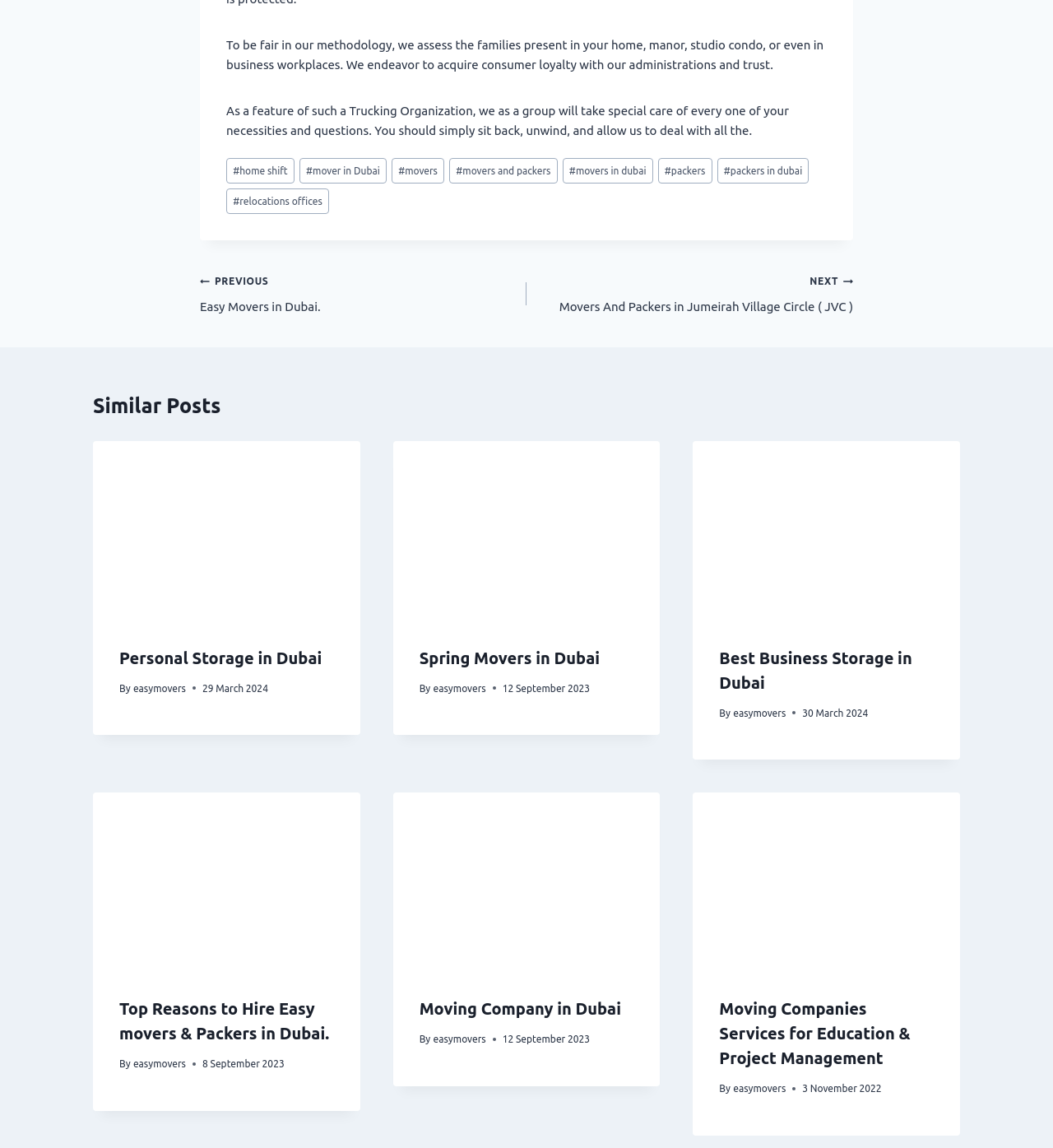Identify the bounding box of the UI element described as follows: "#movers and packers". Provide the coordinates as four float numbers in the range of 0 to 1 [left, top, right, bottom].

[0.427, 0.138, 0.529, 0.16]